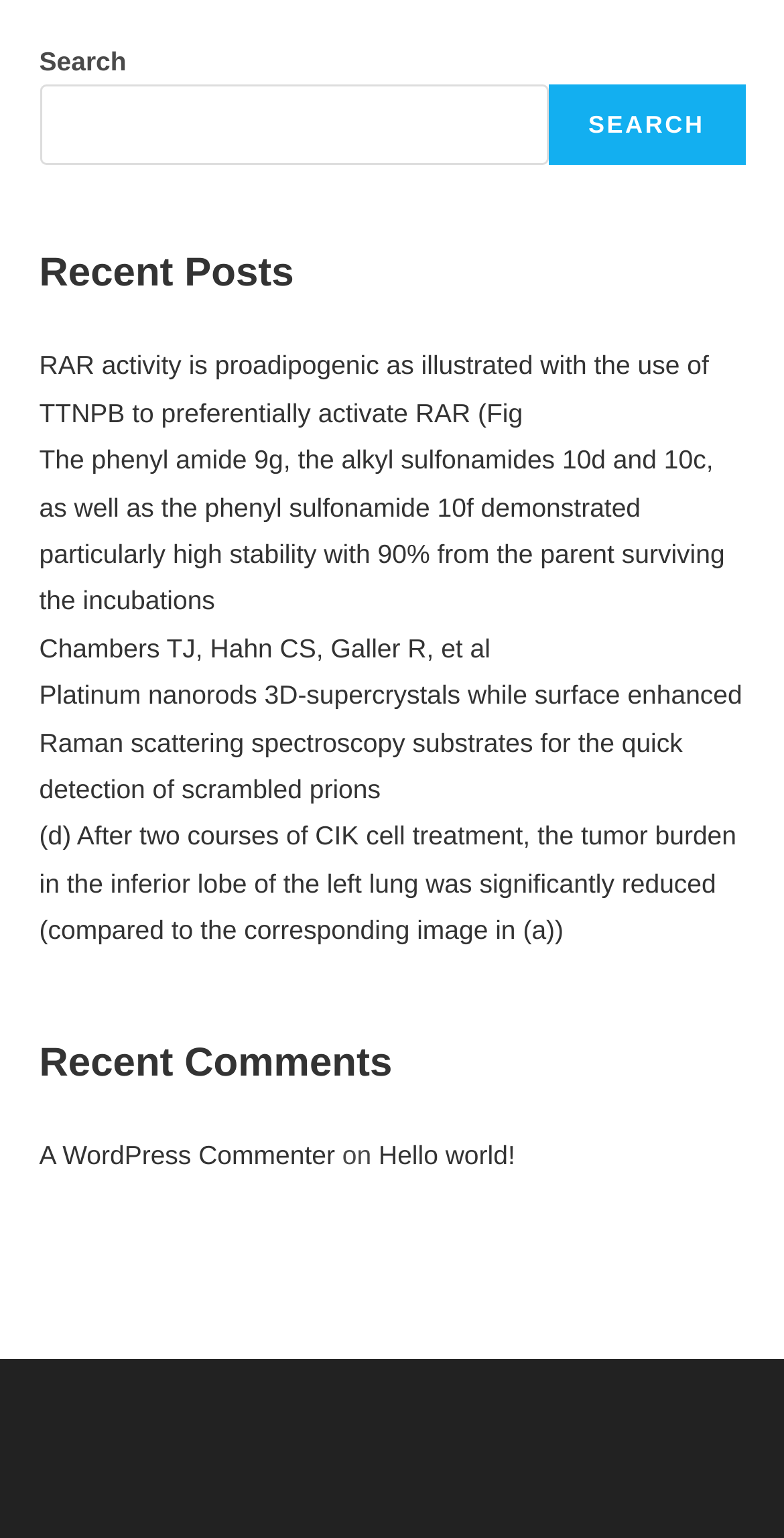Give a concise answer using only one word or phrase for this question:
What is the title of the latest post?

Hello world!